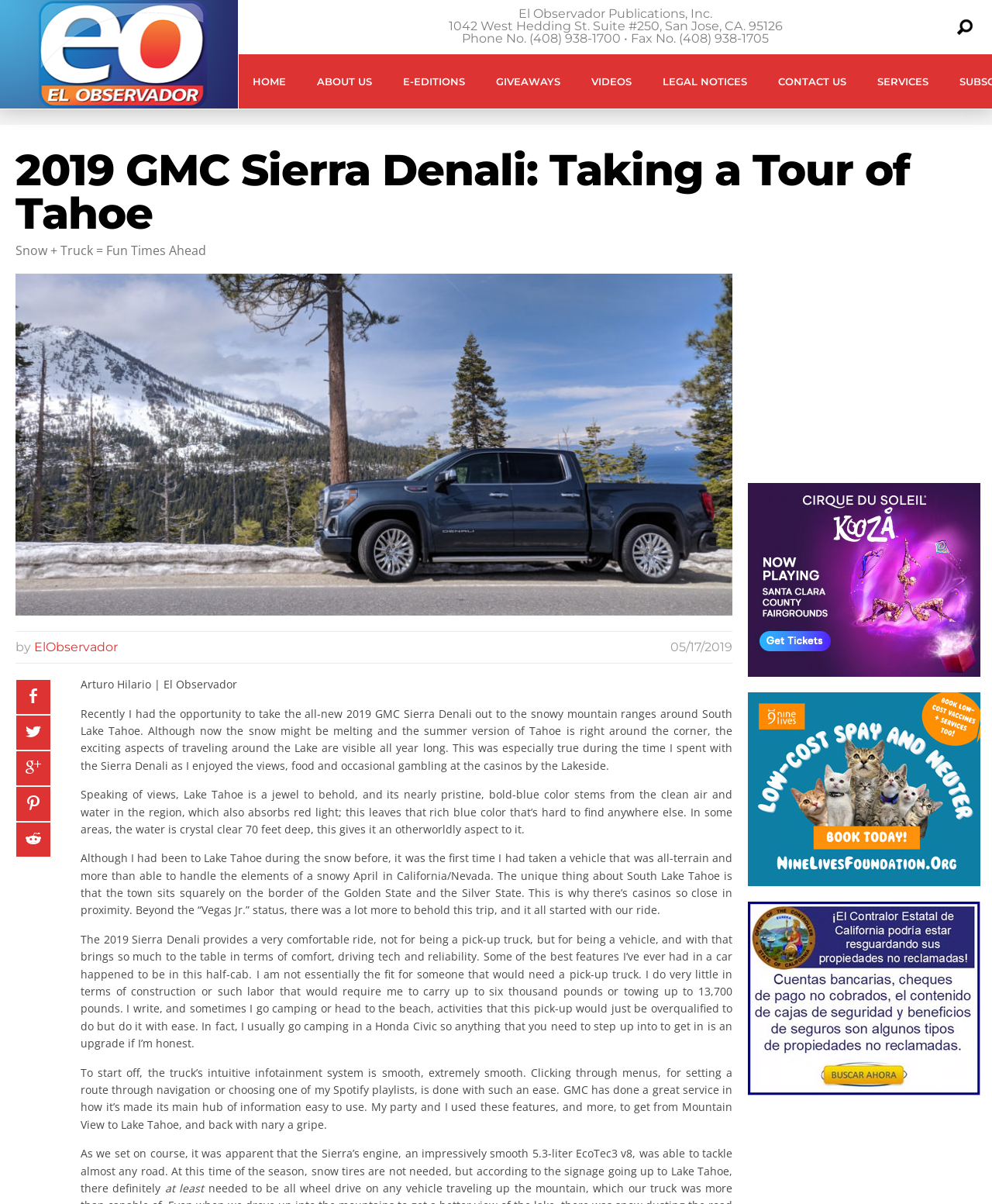Provide a one-word or short-phrase response to the question:
What is the name of the publication?

El Observador